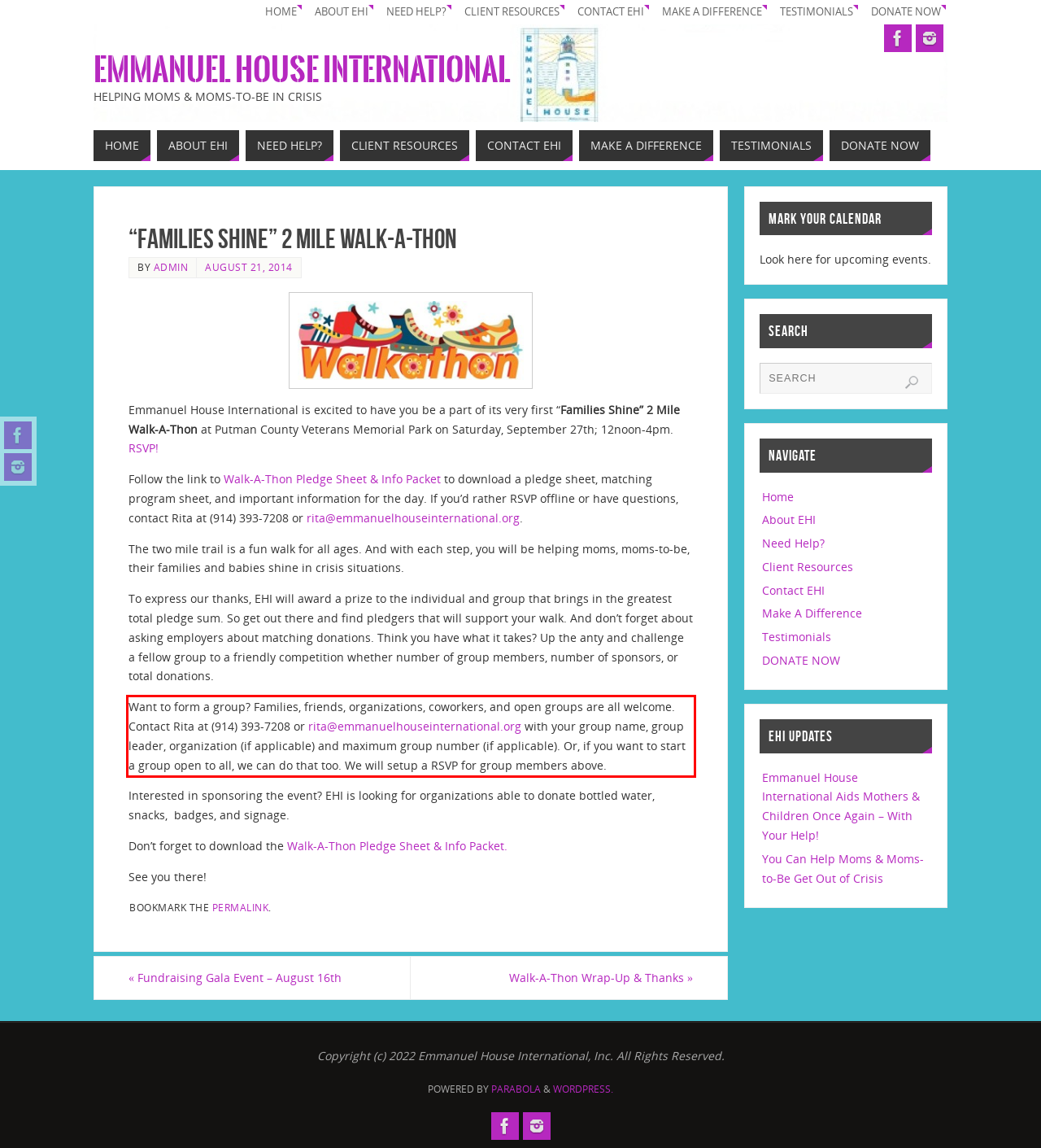You are given a screenshot with a red rectangle. Identify and extract the text within this red bounding box using OCR.

Want to form a group? Families, friends, organizations, coworkers, and open groups are all welcome. Contact Rita at (914) 393-7208 or rita@emmanuelhouseinternational.org with your group name, group leader, organization (if applicable) and maximum group number (if applicable). Or, if you want to start a group open to all, we can do that too. We will setup a RSVP for group members above.